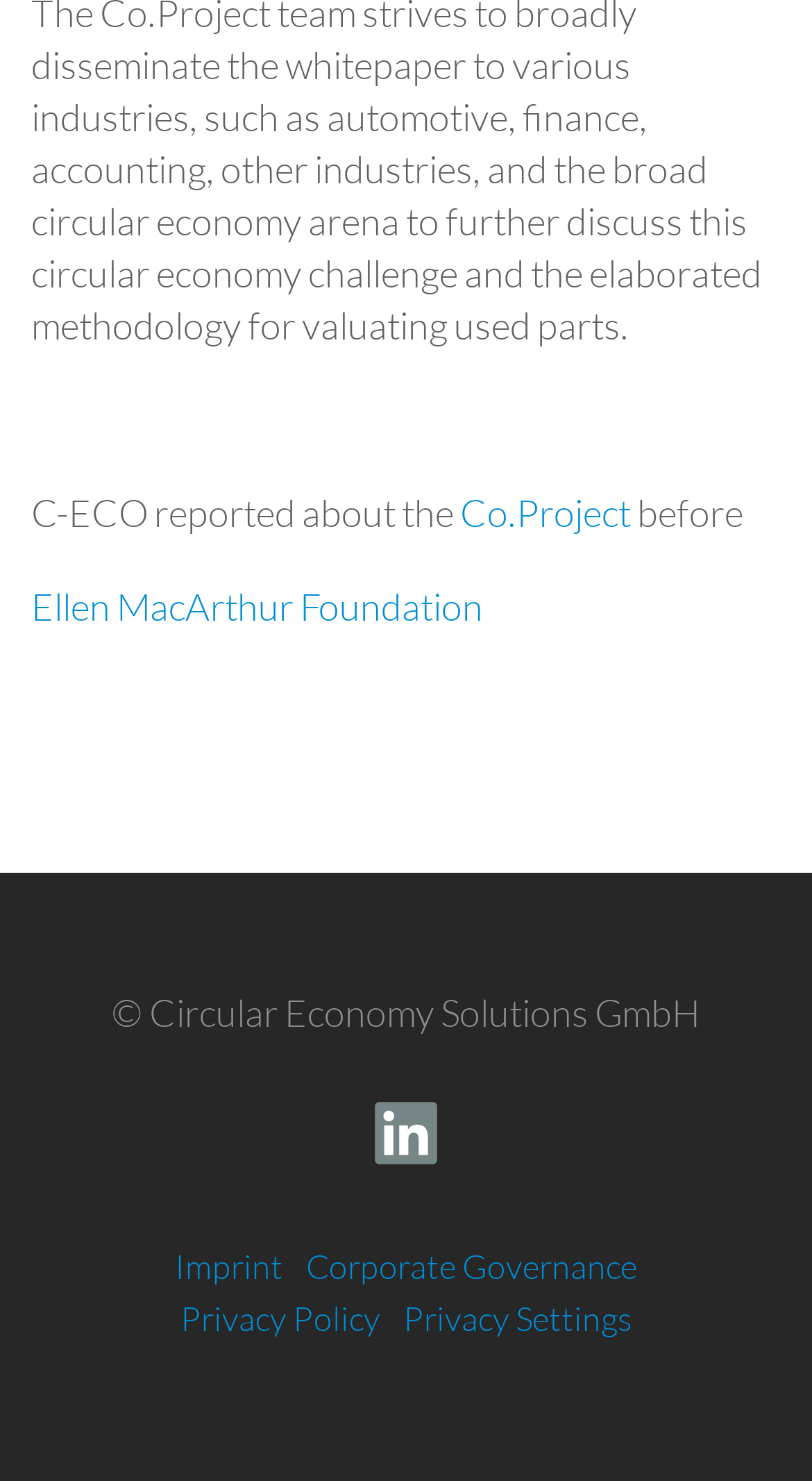Give the bounding box coordinates for this UI element: "Circular Economy Solutions GmbH". The coordinates should be four float numbers between 0 and 1, arranged as [left, top, right, bottom].

[0.183, 0.669, 0.863, 0.7]